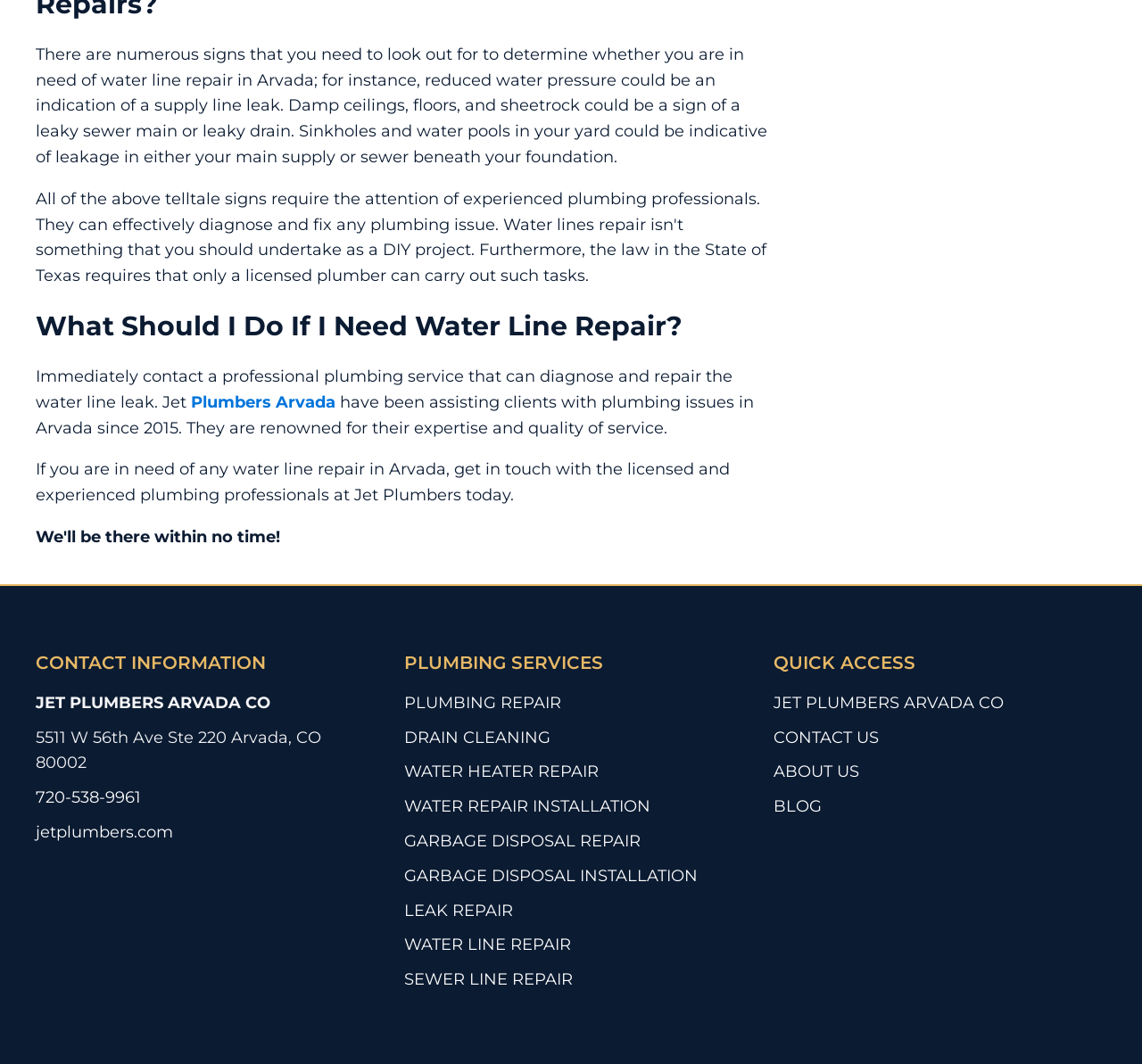Given the description "Return to search", determine the bounding box of the corresponding UI element.

None